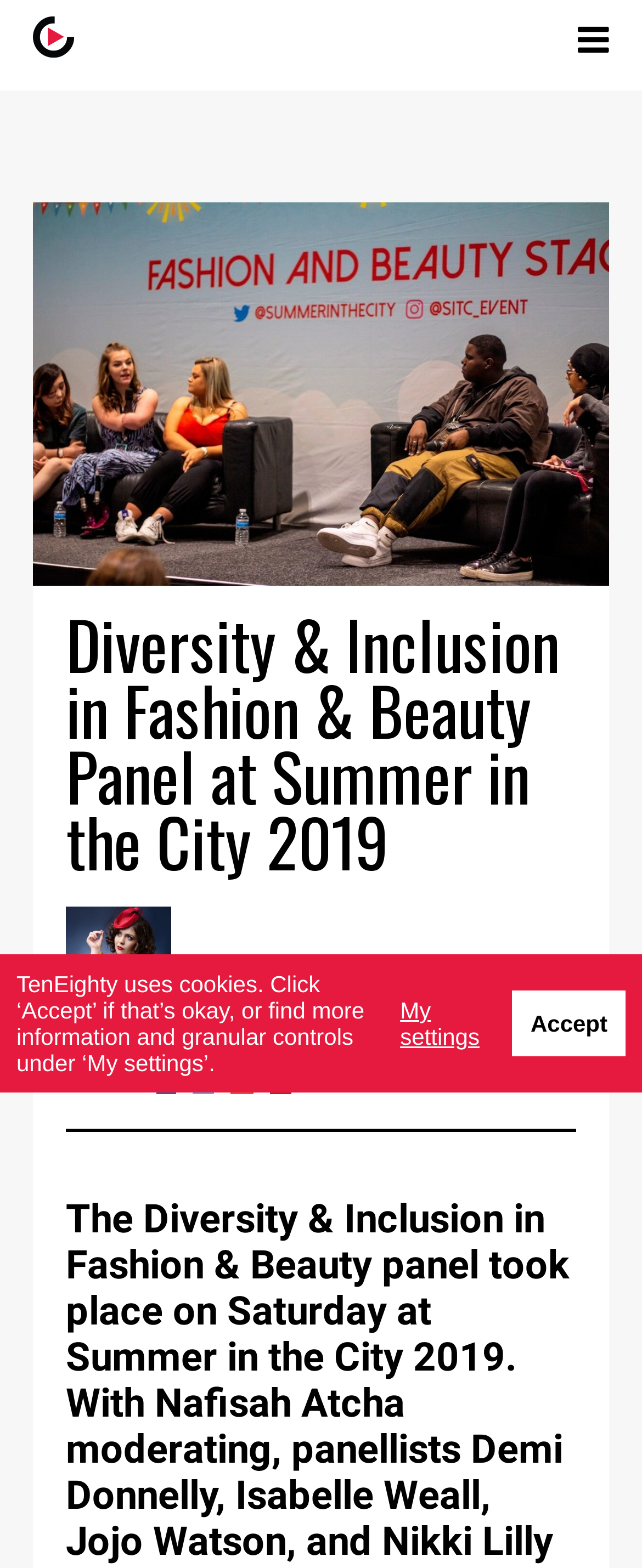What is the primary heading on this webpage?

Diversity & Inclusion in Fashion & Beauty Panel at Summer in the City 2019